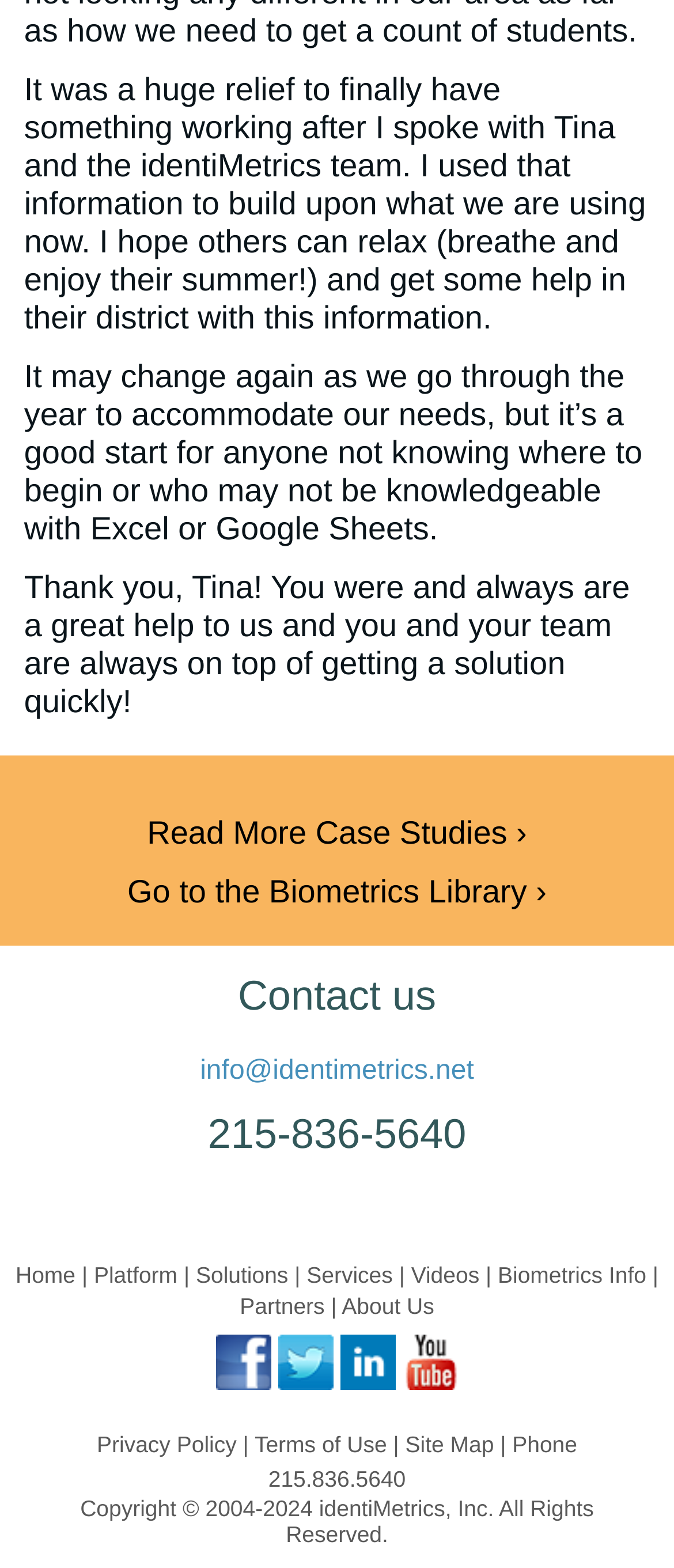Locate the bounding box coordinates of the clickable area to execute the instruction: "Go to the Biometrics Library". Provide the coordinates as four float numbers between 0 and 1, represented as [left, top, right, bottom].

[0.189, 0.557, 0.811, 0.58]